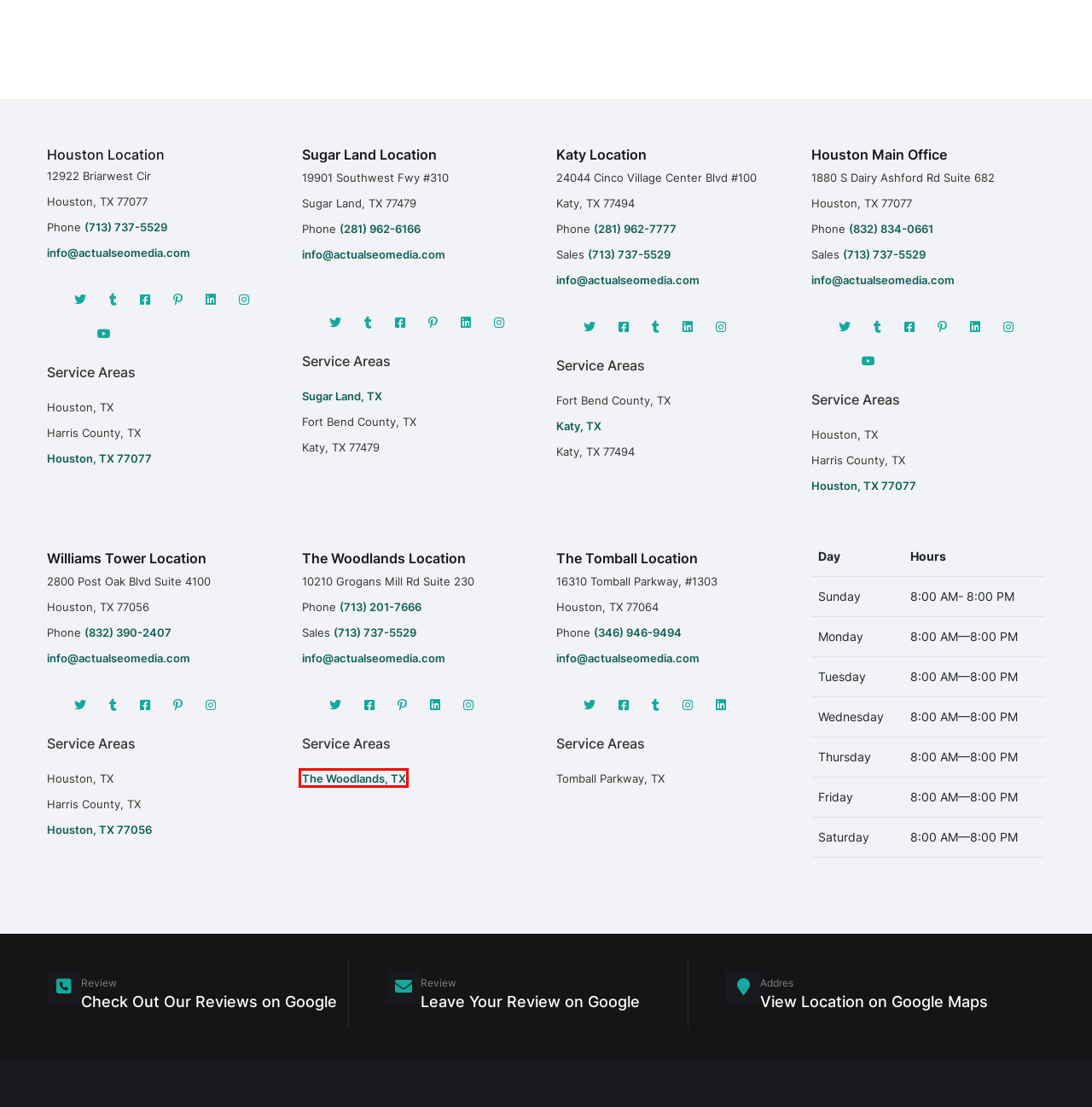With the provided screenshot showing a webpage and a red bounding box, determine which webpage description best fits the new page that appears after clicking the element inside the red box. Here are the options:
A. The Remarkable Katy Location Of Actual SEO Media, Inc.
B. A Online Marketing Manager Can Make It Easy | Houston, TX
C. Find Incredible Services At Our Williams Tower Location
D. Discover Services For SEO In The Galleria | Williams Tower
E. See What Our West Houston Location Is Capable Of
F. Actual SEO Media, Inc. Expands On Practical SEO Services
G. Mobile Web Services, Mobile Web Traffic
H. The Woodlands Location Is Convenient And Easy To Get To

H